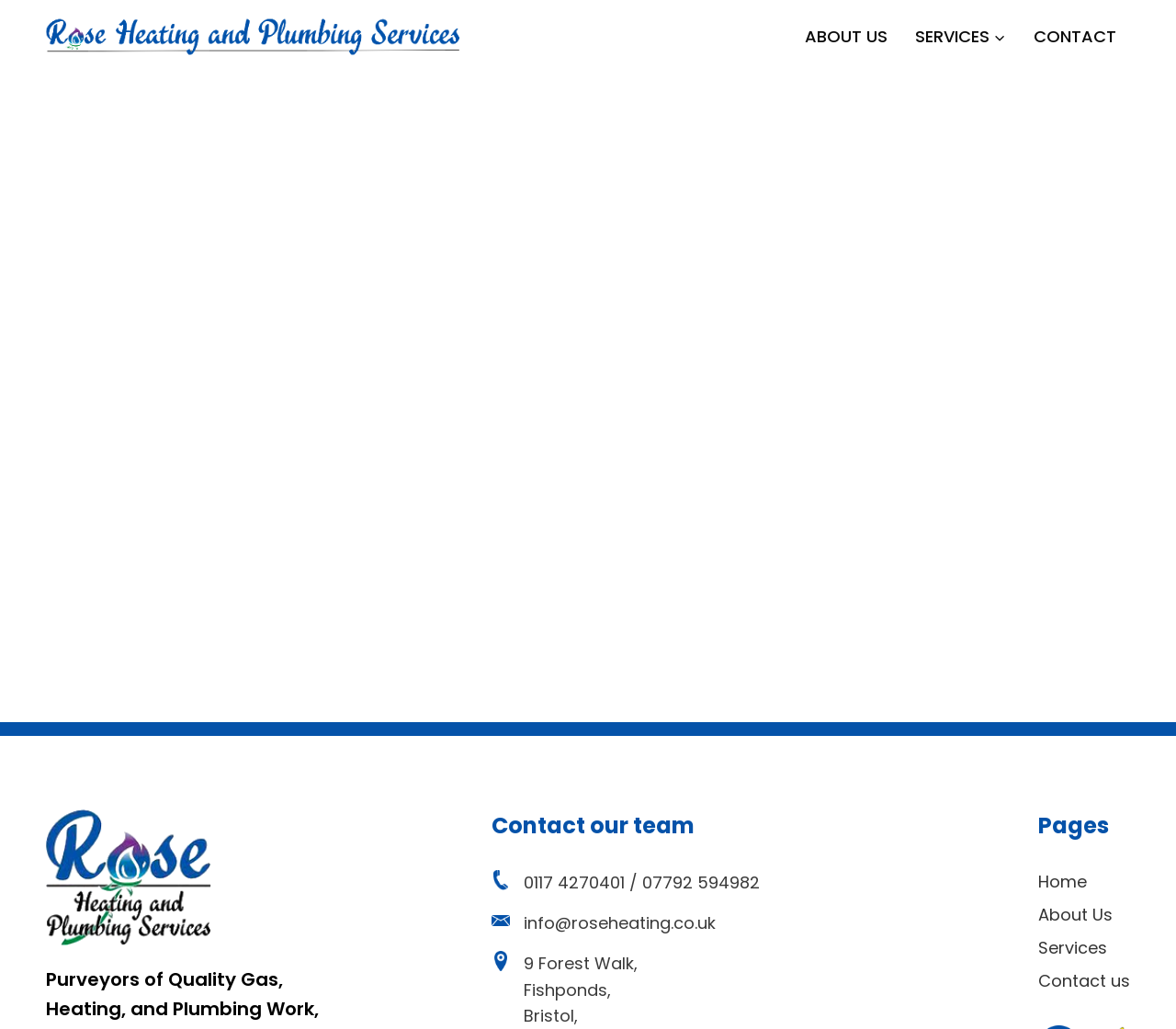Find the bounding box coordinates of the clickable area that will achieve the following instruction: "Contact the team using phone number".

[0.418, 0.846, 0.646, 0.871]